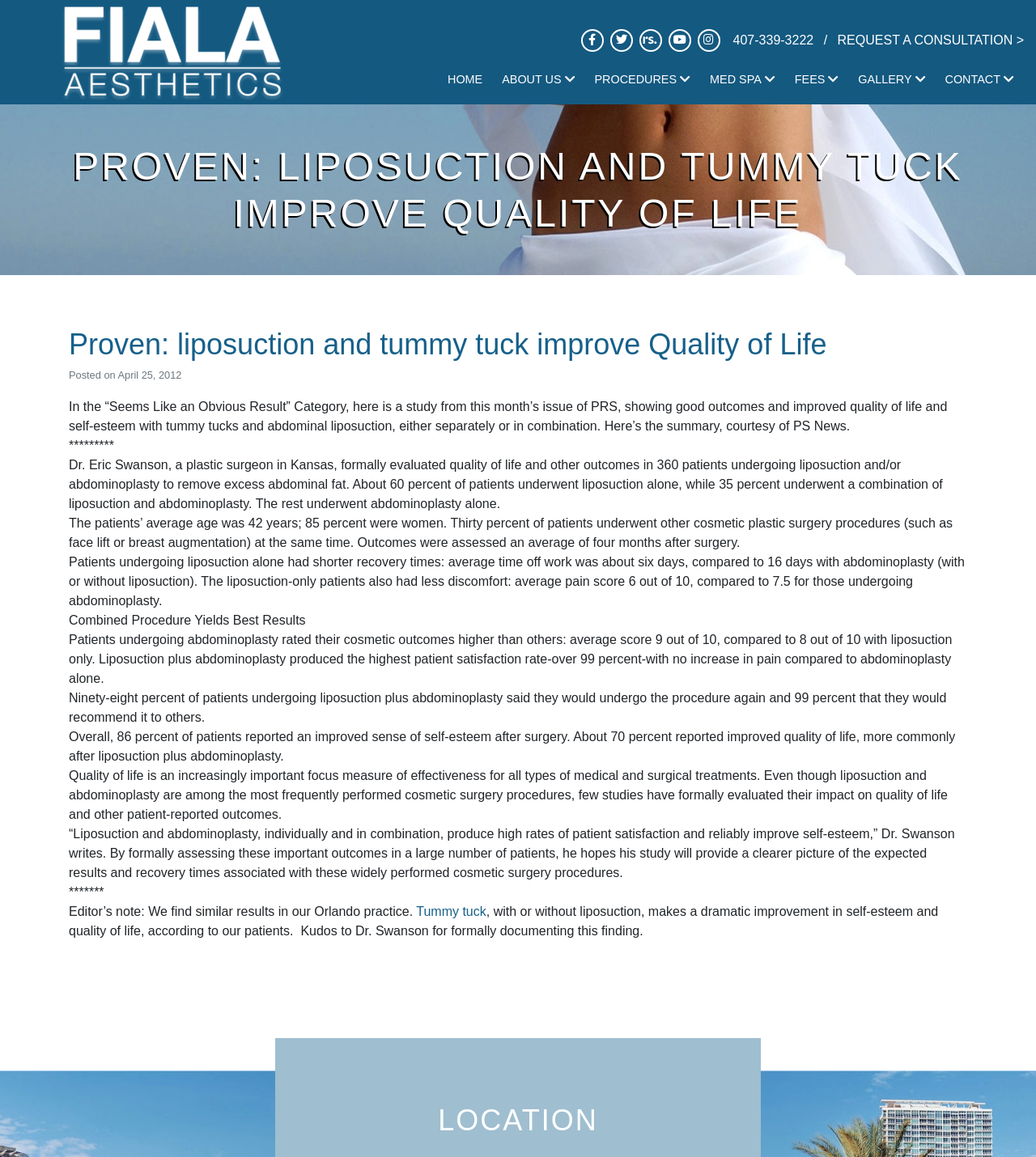Utilize the details in the image to give a detailed response to the question: What is the phone number to request a consultation?

I found the phone number by looking at the link with the text '407-339-3222' which is located at the top right corner of the webpage, next to the 'REQUEST A CONSULTATION' link.